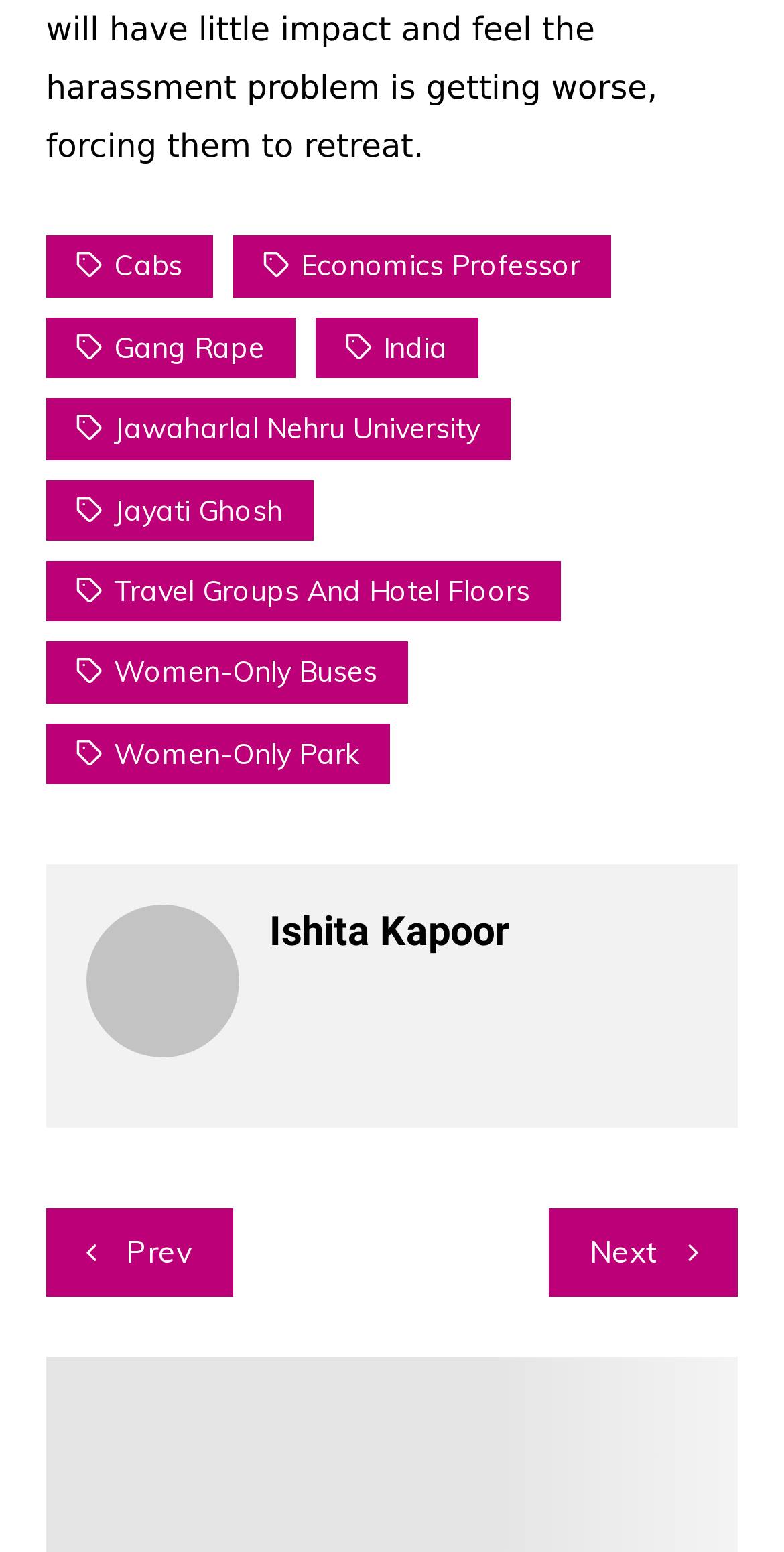Provide a one-word or short-phrase answer to the question:
How many links are there above the image?

8